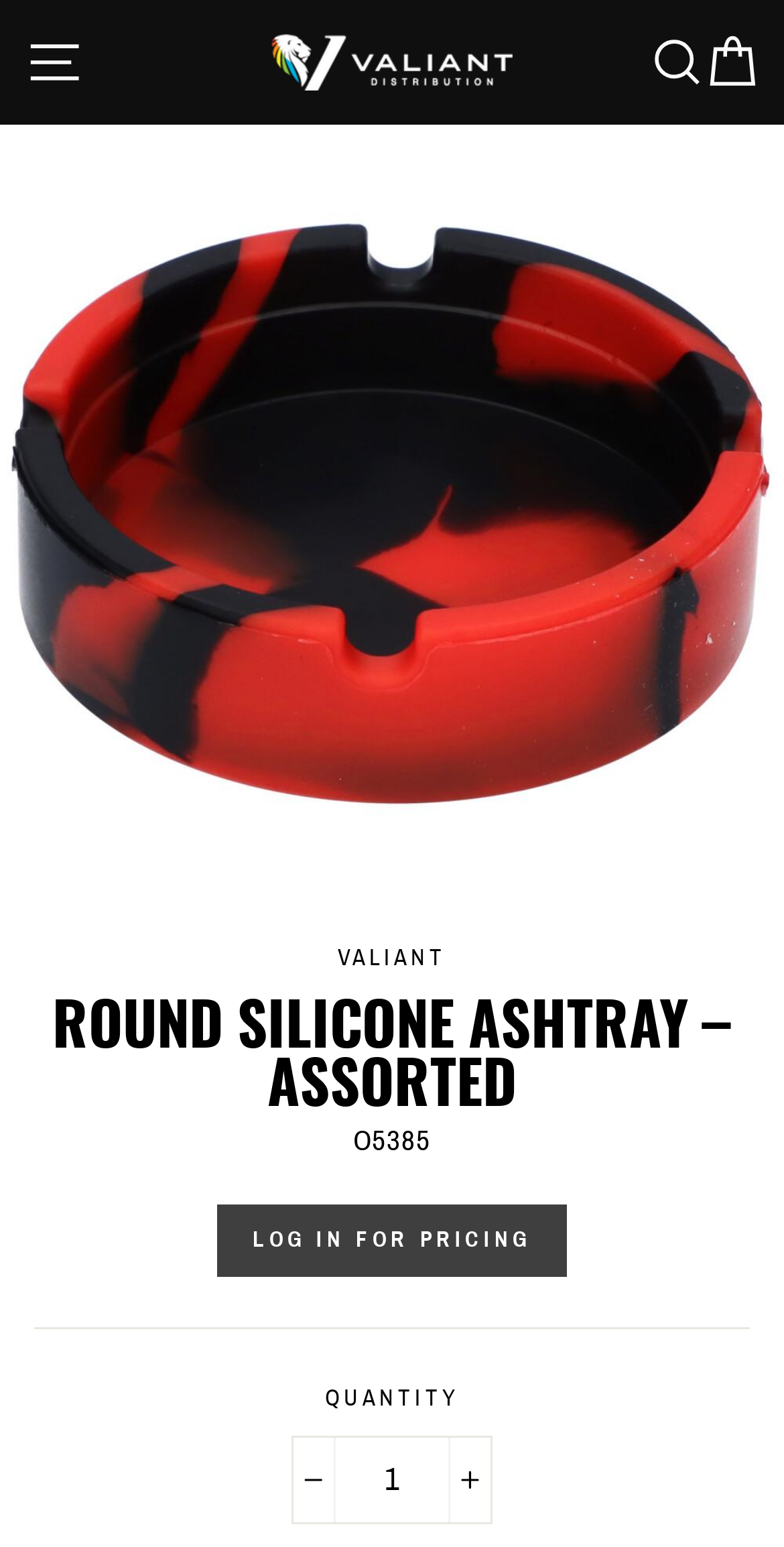Can you find and provide the title of the webpage?

ROUND SILICONE ASHTRAY – ASSORTED